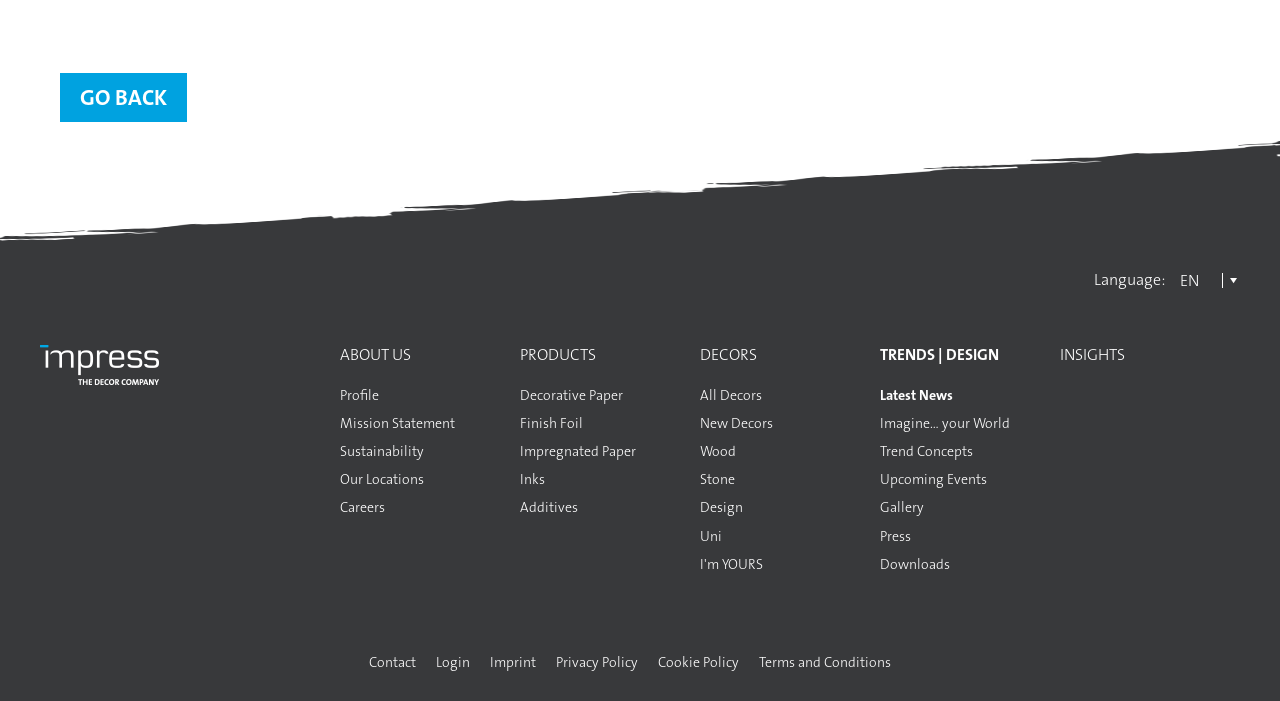Respond to the question below with a single word or phrase:
How many decor categories are there?

7